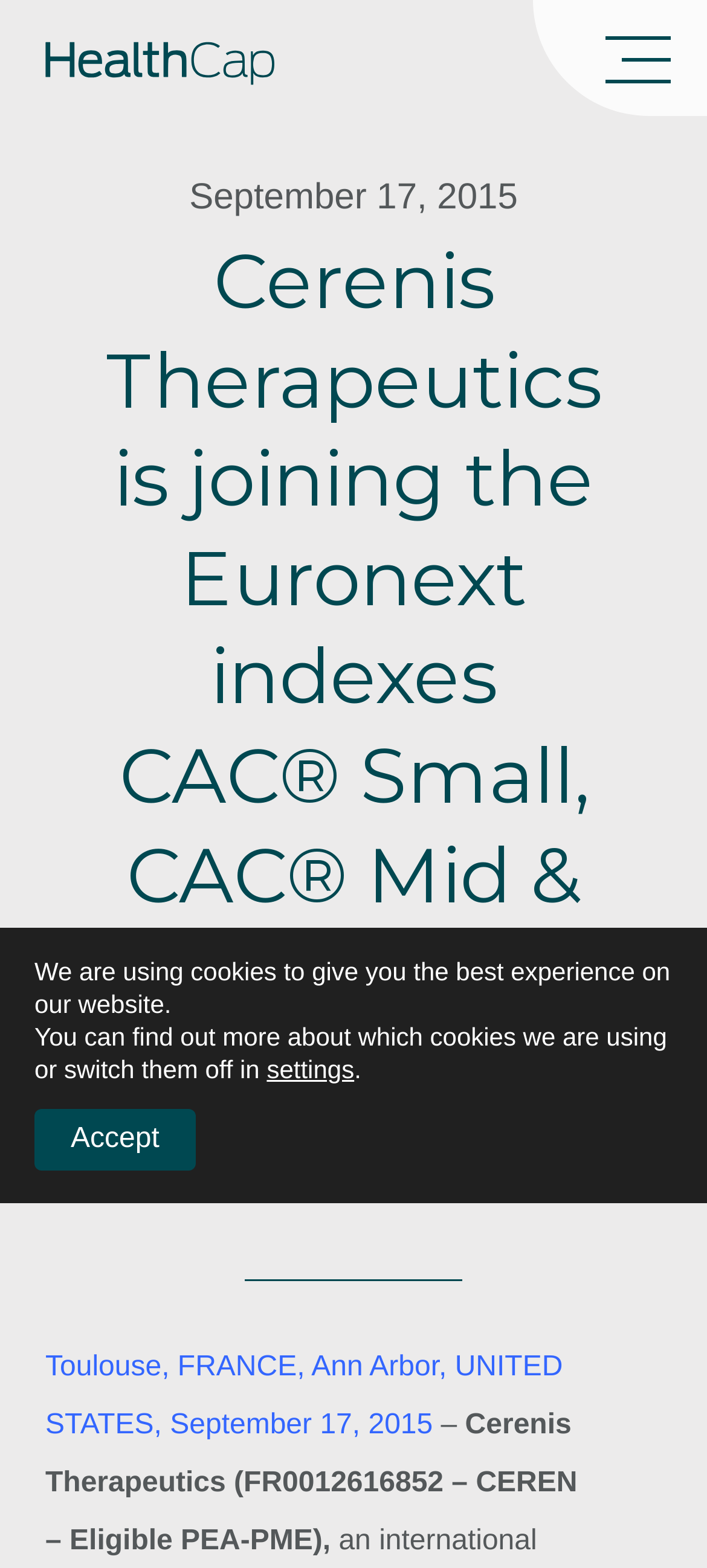Given the element description Accept, predict the bounding box coordinates for the UI element in the webpage screenshot. The format should be (top-left x, top-left y, bottom-right x, bottom-right y), and the values should be between 0 and 1.

[0.049, 0.707, 0.277, 0.747]